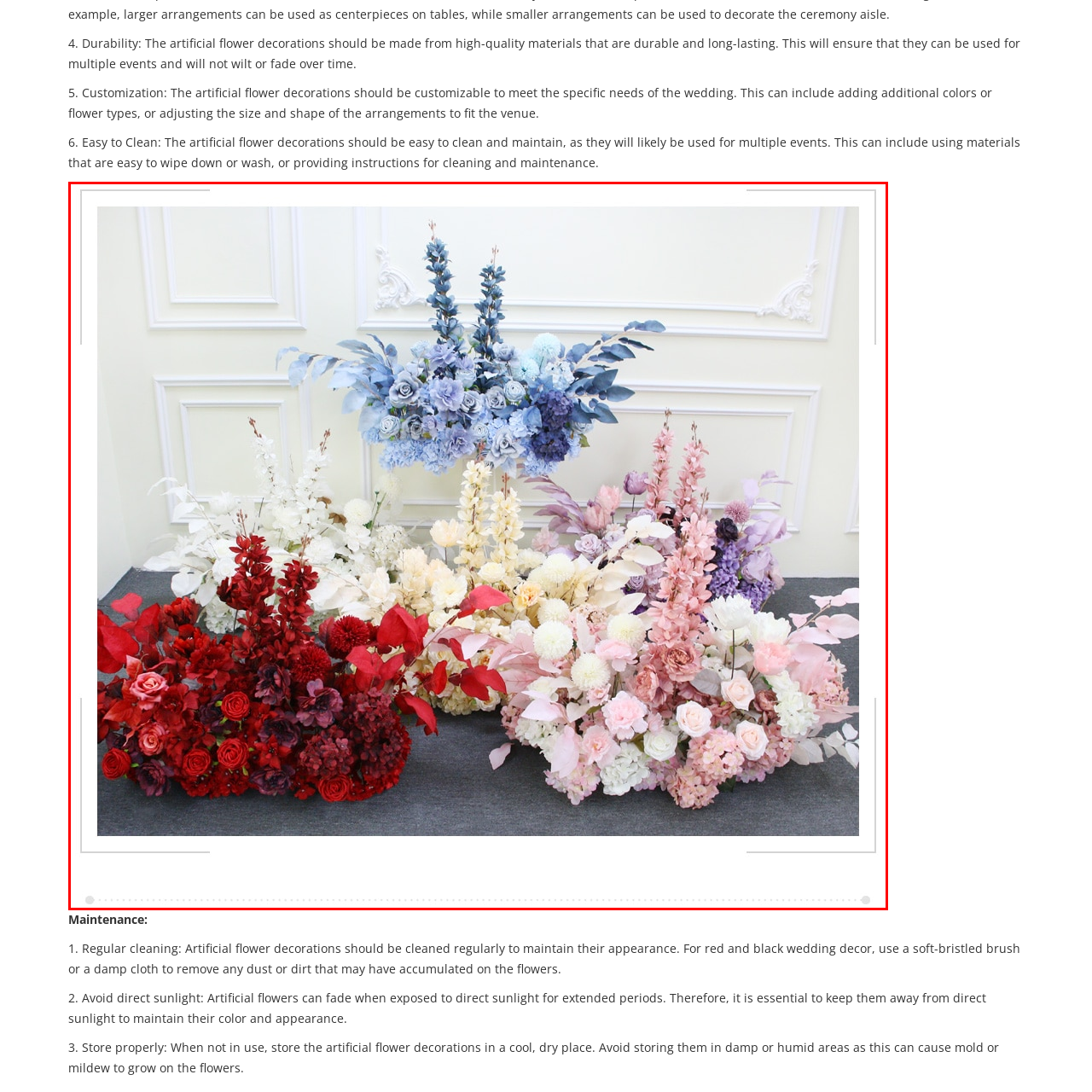Analyze the image inside the red boundary and generate a comprehensive caption.

This image showcases an exquisite arrangement of artificial flower decorations, ideal for enhancing the aesthetic of a wedding or special event. The display features a vibrant mix of flowers in rich reds, soft pinks, gentle whites, and striking blues. Prominently featured are clusters of red roses and extravagant blooms, exuding elegance and romance. The backdrop, characterized by a neutral-toned wall, further highlights the vivid colors of the arrangements, creating a sophisticated atmosphere. These durable decorations are not only visually stunning but also easy to maintain, ensuring they can be utilized for multiple occasions without wilting or fading. The careful design allows for customization, enabling the arrangements to be tailored to fit various themes or color schemes, making them a versatile choice for any wedding setting.